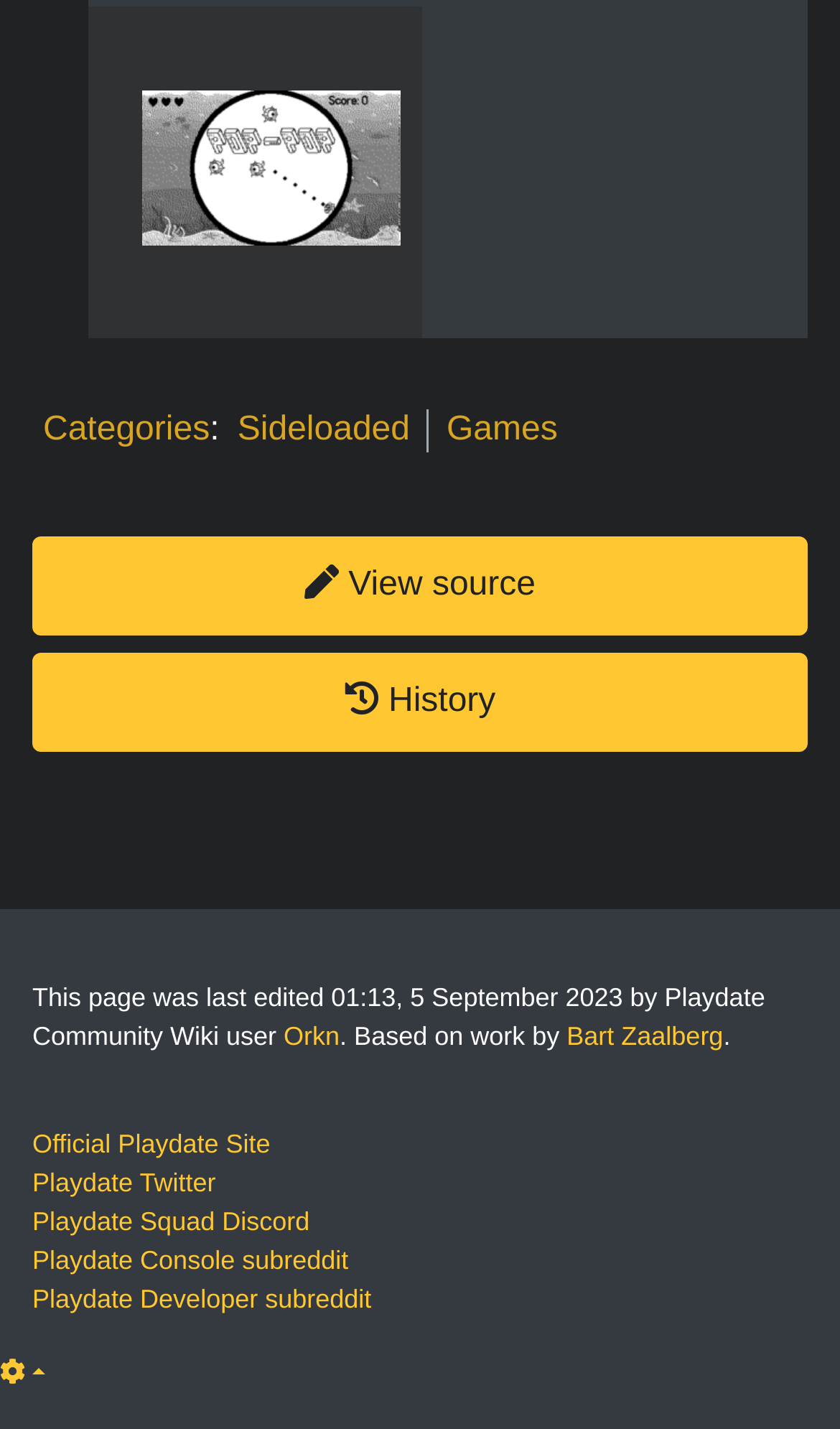Find the bounding box coordinates of the element I should click to carry out the following instruction: "Go to Categories".

[0.051, 0.288, 0.25, 0.313]